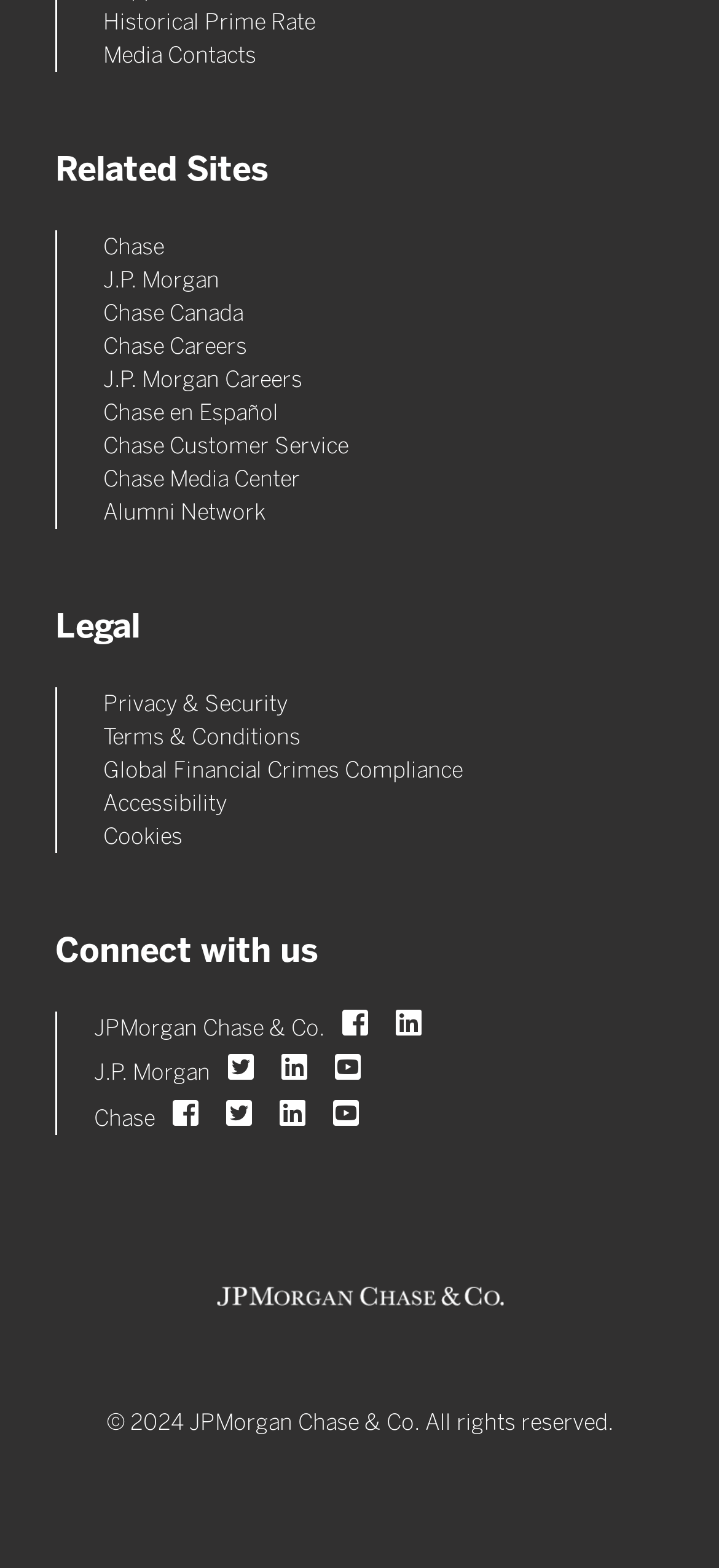Using the information in the image, could you please answer the following question in detail:
What is the year of copyright?

I found the year of copyright by looking at the static text element '2024' which is located at the bottom of the page, next to the copyright symbol.